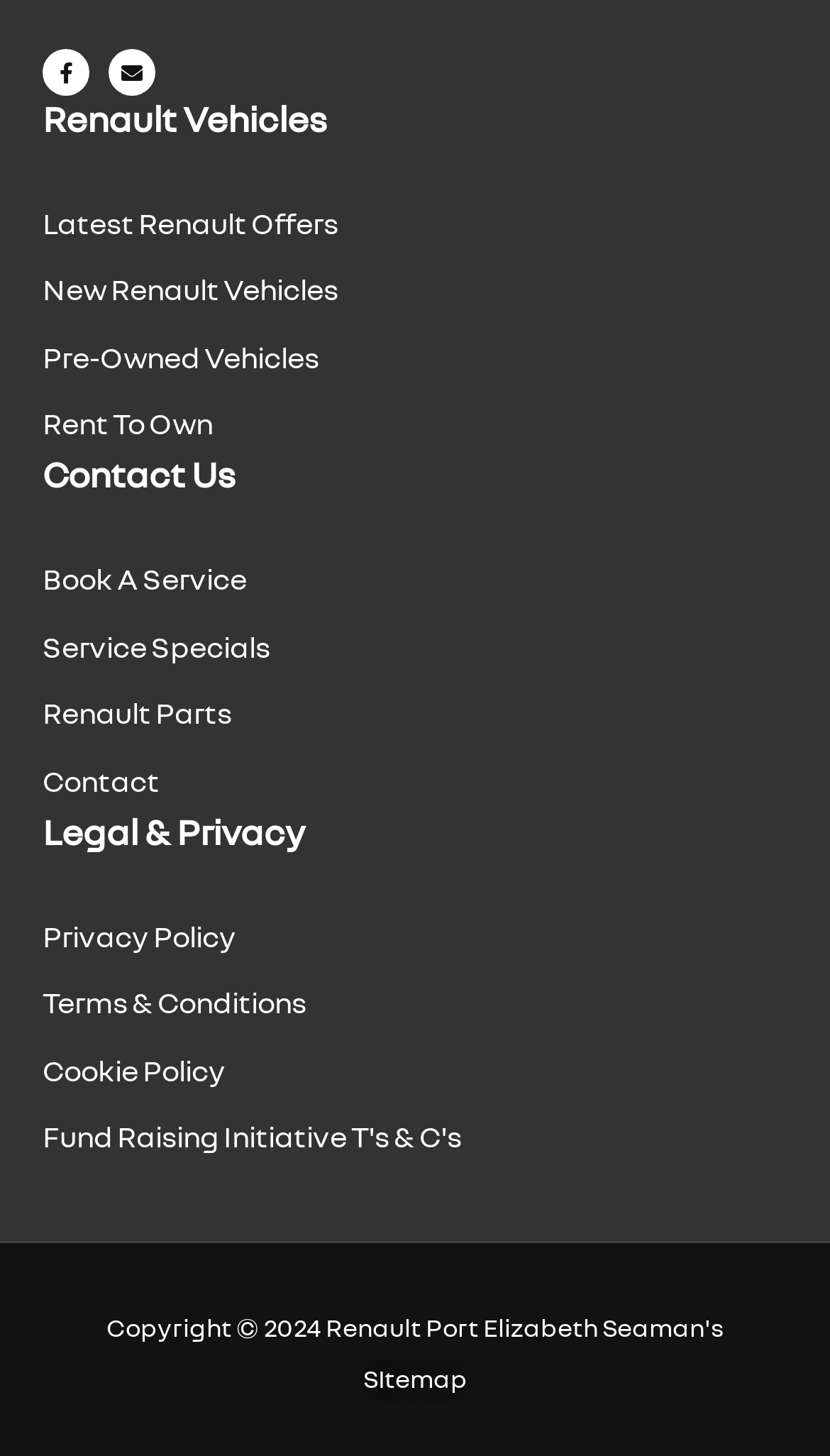Based on the image, provide a detailed and complete answer to the question: 
What is the purpose of the 'Book A Service' link?

The purpose of the 'Book A Service' link is to allow users to book a service for their Renault vehicles, which can be inferred from the context of the link being placed under the 'Contact Us' heading.